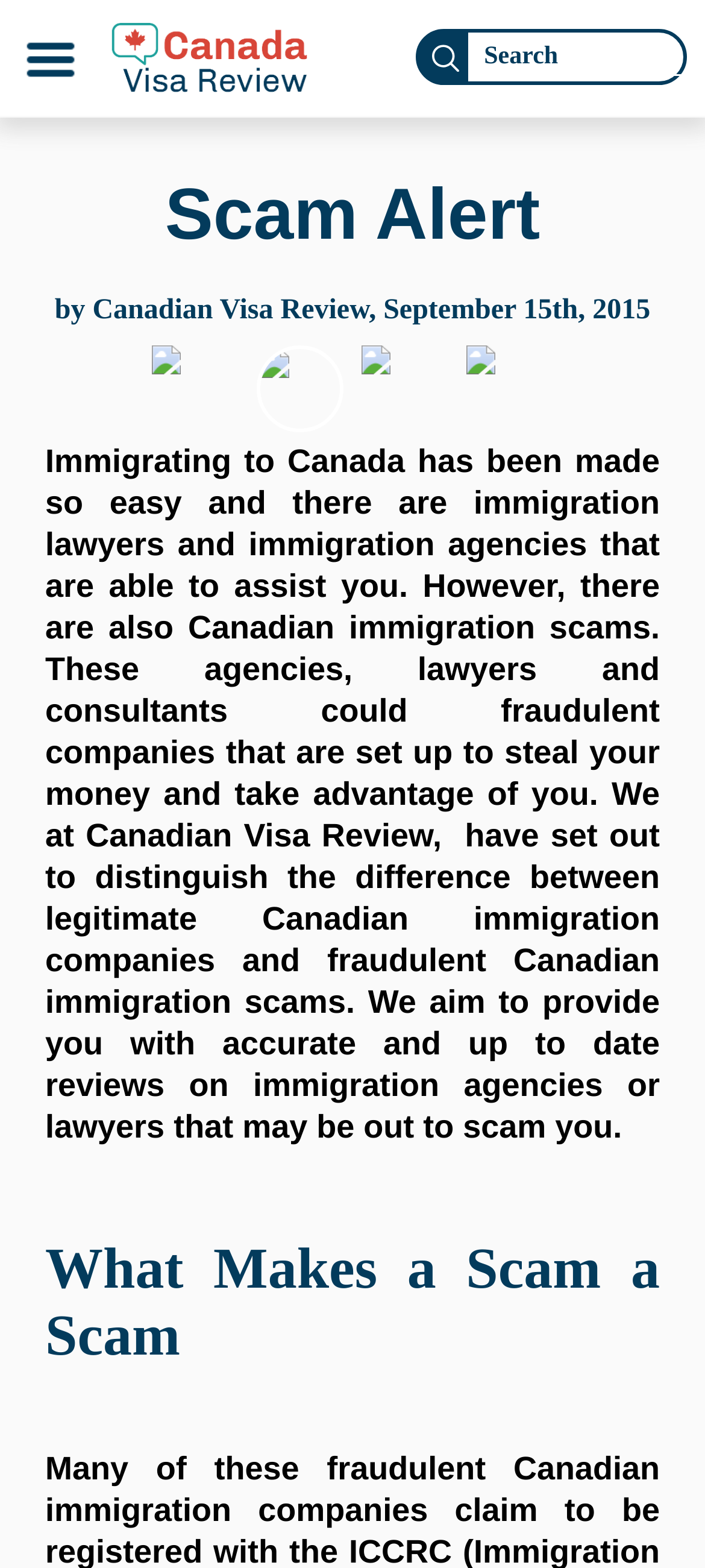Identify the bounding box for the described UI element. Provide the coordinates in (top-left x, top-left y, bottom-right x, bottom-right y) format with values ranging from 0 to 1: placeholder="Search"

[0.687, 0.027, 0.967, 0.046]